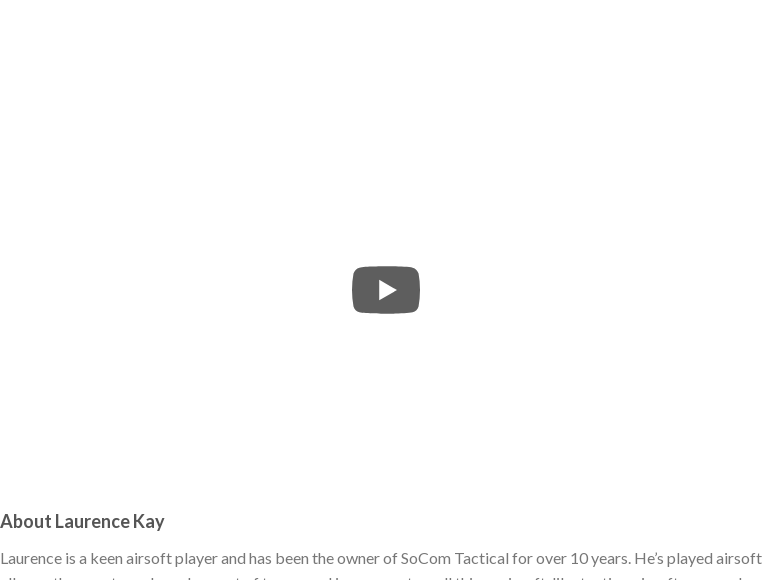What is Laurence Kay's expertise in?
Could you please answer the question thoroughly and with as much detail as possible?

The caption highlights Laurence's extensive experience in airsoft, emphasizing his expertise in tactics, airsoft guns, and gameplay equipment, which establishes him as a trusted authority in the airsoft community.